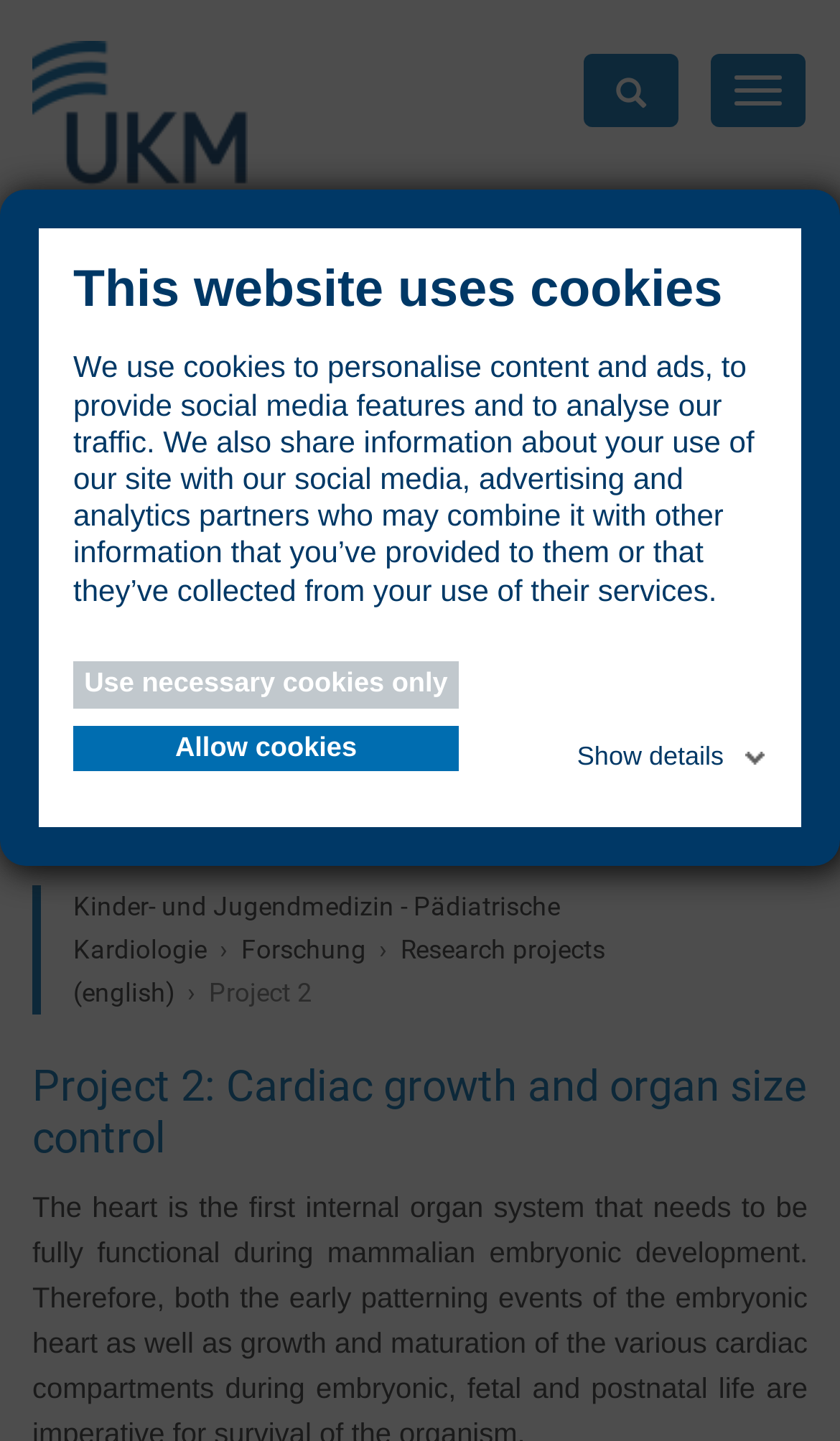Create a detailed summary of the webpage's content and design.

This webpage is about Project 2: UKM - Kinder- und Jugendmedizin - Pädiatrische Kardiologie, which appears to be a research project related to pediatric cardiology. 

At the top of the page, there is a dialog box with a heading "This website uses cookies" that informs users about the use of cookies on the website. Below this dialog box, there are three links: "Use necessary cookies only", "Allow cookies", and "Show details". 

On the top left, there is a link to "Universitätsklinikum Münster" accompanied by an image of the same name. Next to it, there are two buttons: "Toggle navigation" and a button with an icon. 

The main content of the page is divided into sections. The first section has a heading "Klinik für Kinder- und Jugendmedizin - Pädiatrische Kardiologie" and contains two figures. Below this section, there are three lines of text: "Kinder- und Jugendmedizin - Pädiatrische Kardiologie", "Forschung", and "Research projects (english)". 

The next section is about "Project 2" and has a heading "Project 2: Cardiac growth and organ size control". This section contains a detailed description of the project, which discusses the development of the heart during embryonic development. The text is divided into two paragraphs, with the second paragraph starting with "during embryonic, fetal and".